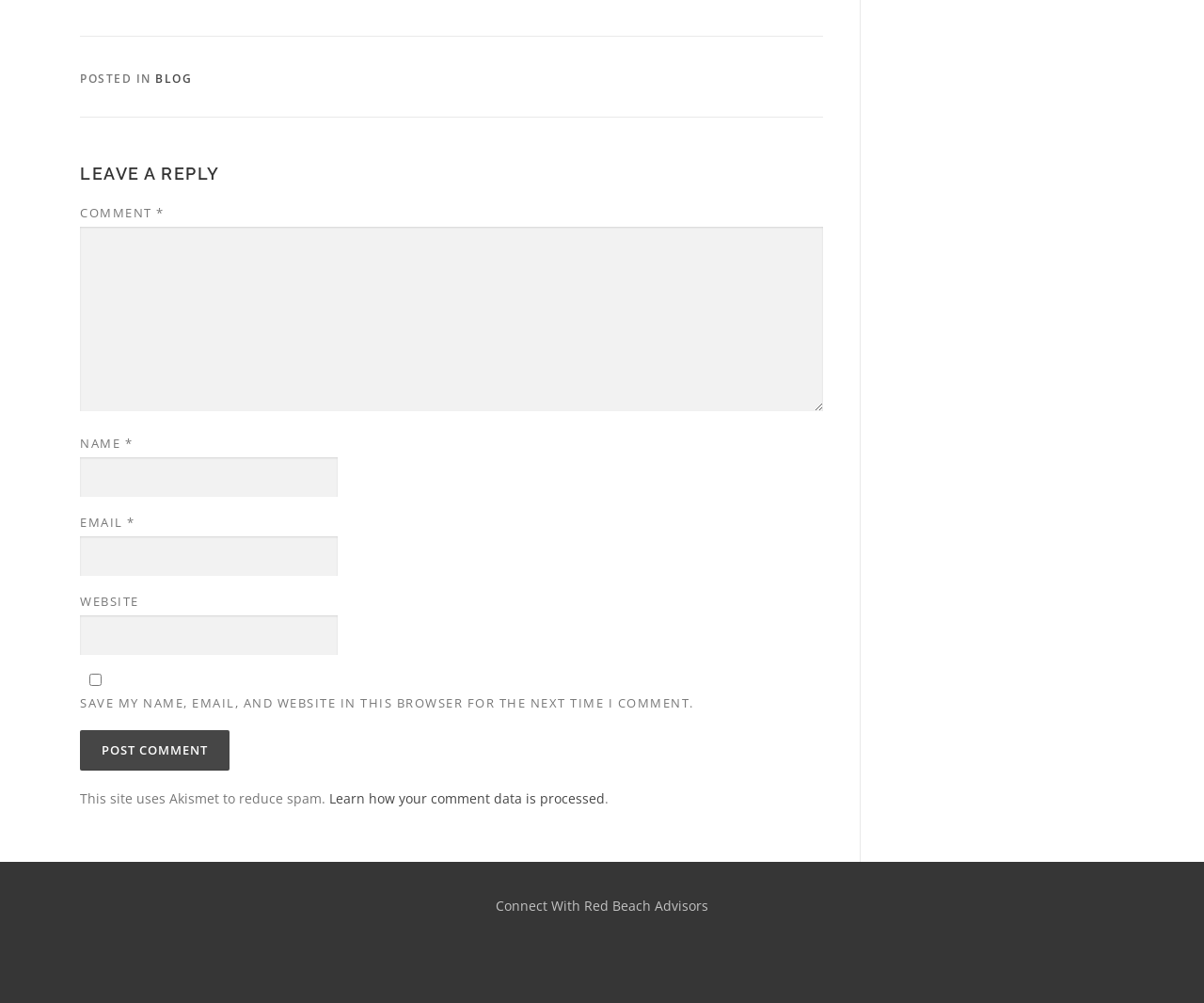Find the bounding box coordinates for the element that must be clicked to complete the instruction: "Click the Post Comment button". The coordinates should be four float numbers between 0 and 1, indicated as [left, top, right, bottom].

[0.066, 0.728, 0.191, 0.769]